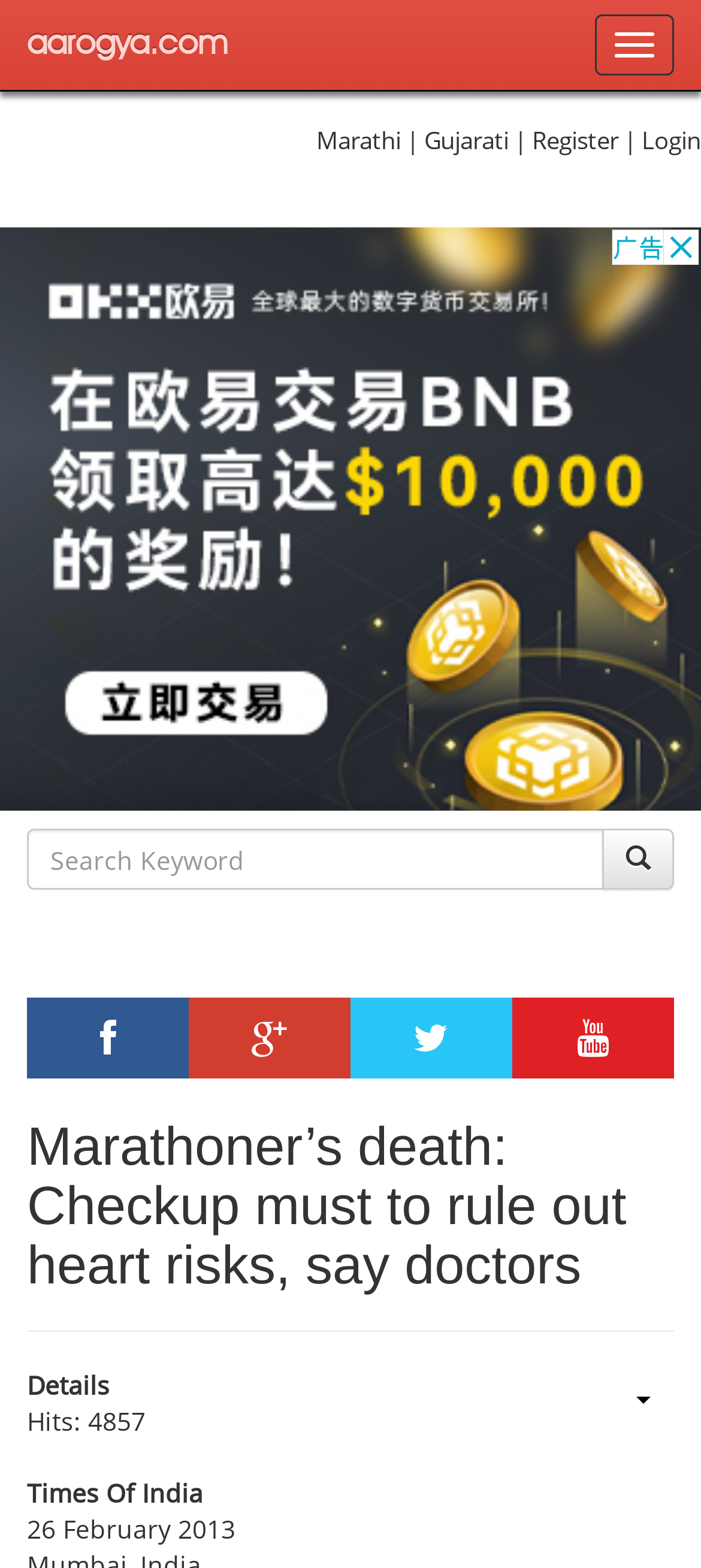Respond to the following query with just one word or a short phrase: 
When was the current article published?

26 February 2013